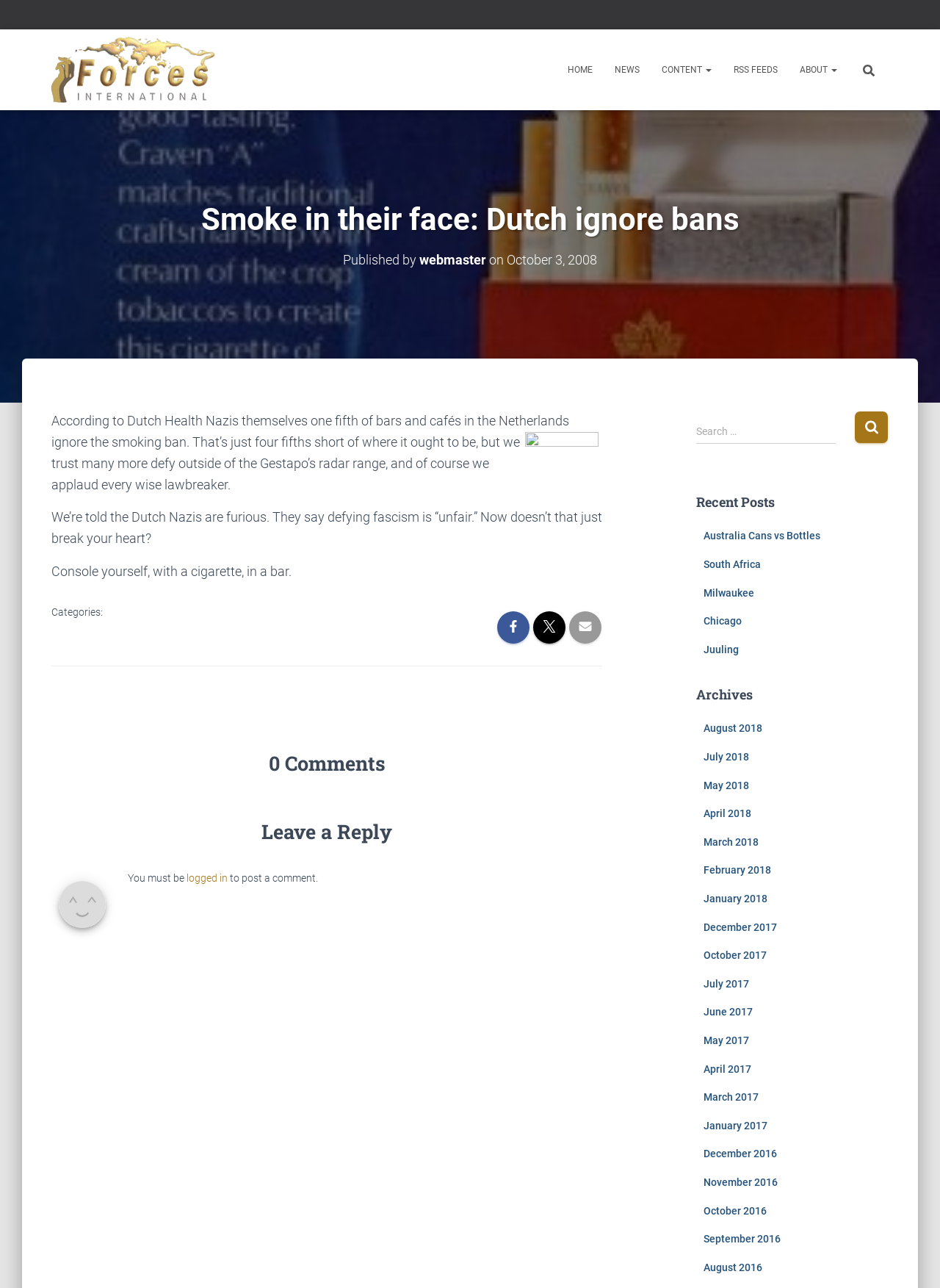How many comments are there on the article?
Look at the image and answer with only one word or phrase.

0